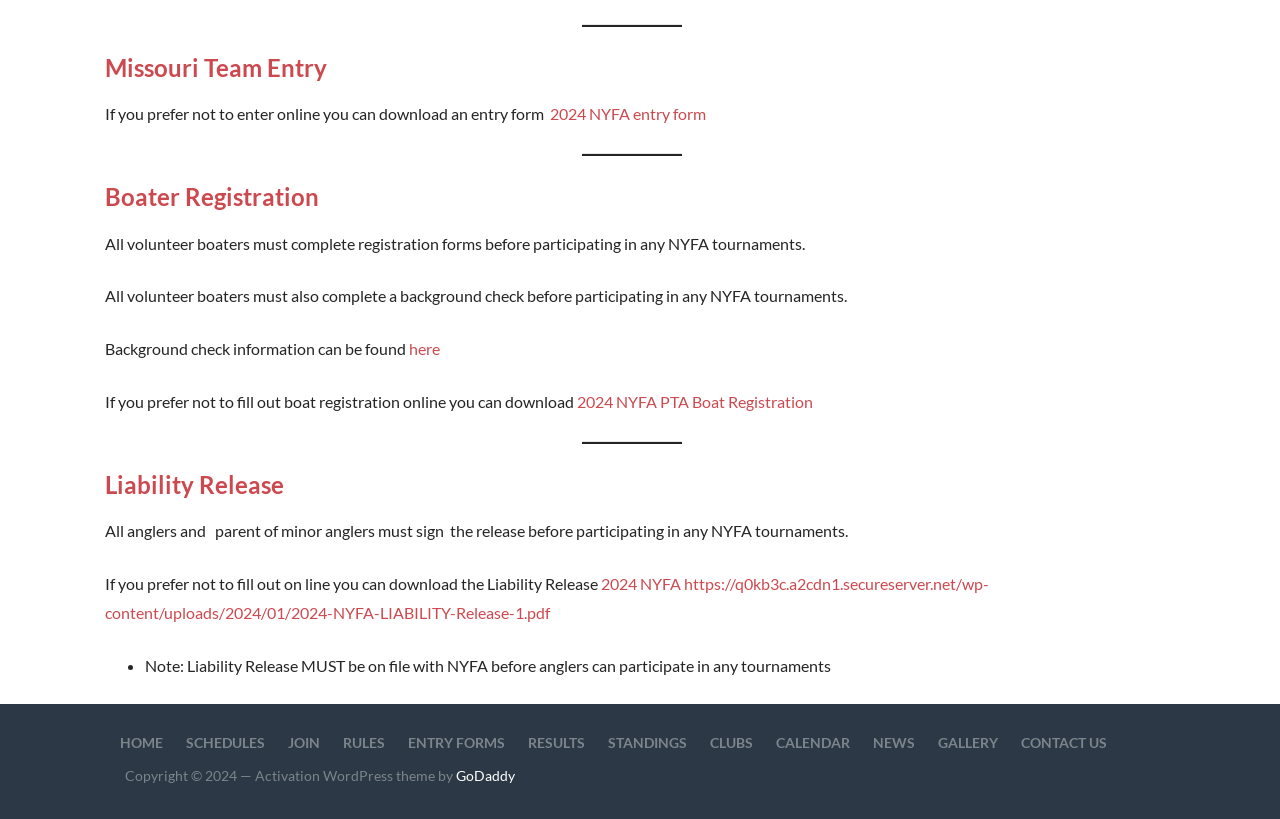Find the bounding box of the element with the following description: "Kylie Johnson". The coordinates must be four float numbers between 0 and 1, formatted as [left, top, right, bottom].

None